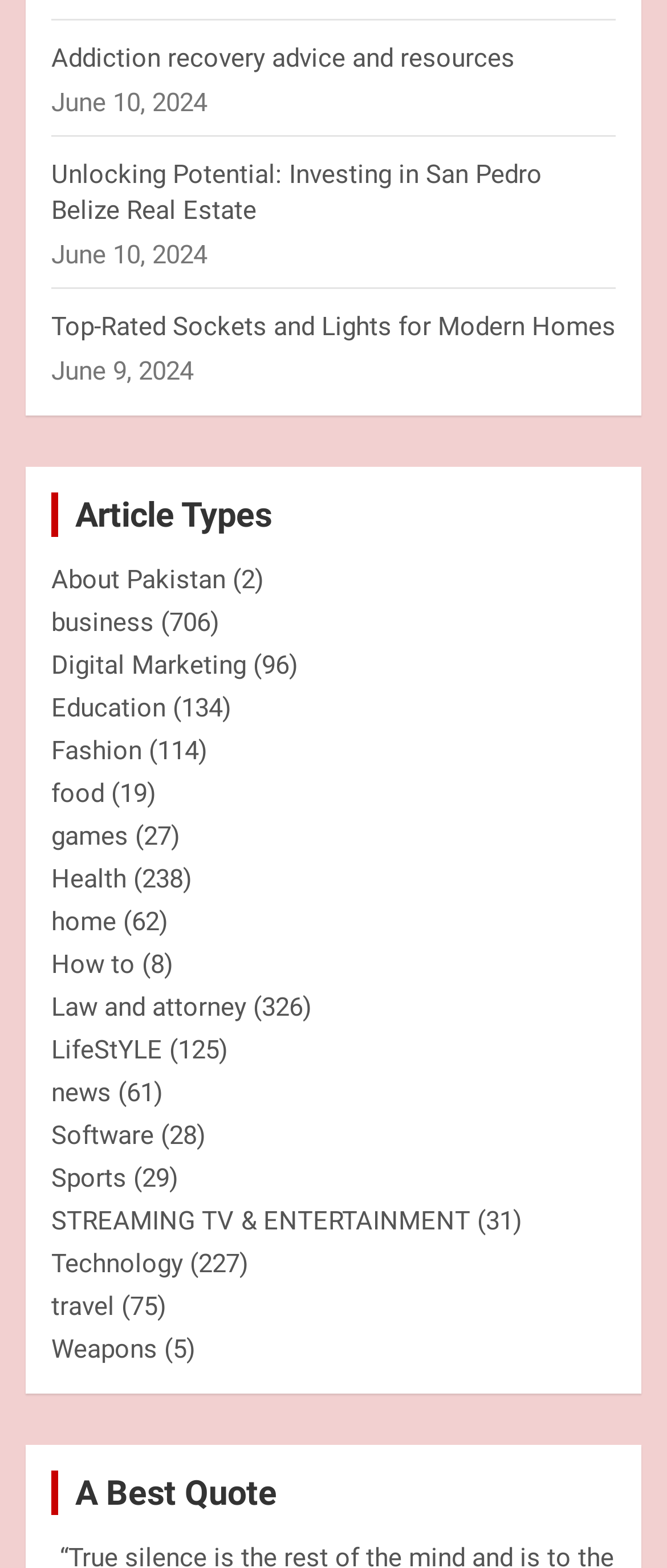Identify the bounding box coordinates of the specific part of the webpage to click to complete this instruction: "Search for something".

None